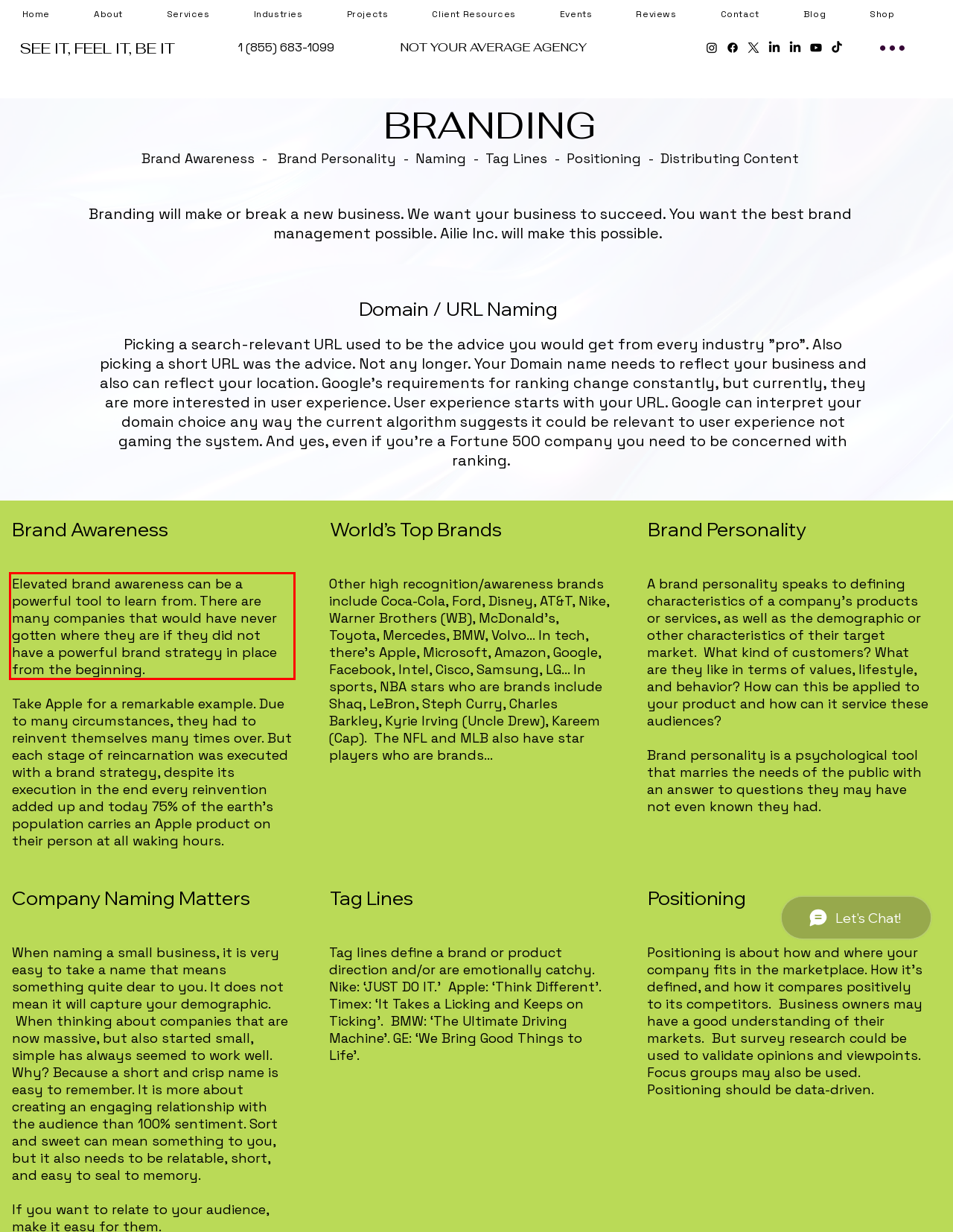From the given screenshot of a webpage, identify the red bounding box and extract the text content within it.

Elevated brand awareness can be a powerful tool to learn from. There are many companies that would have never gotten where they are if they did not have a powerful brand strategy in place from the beginning.